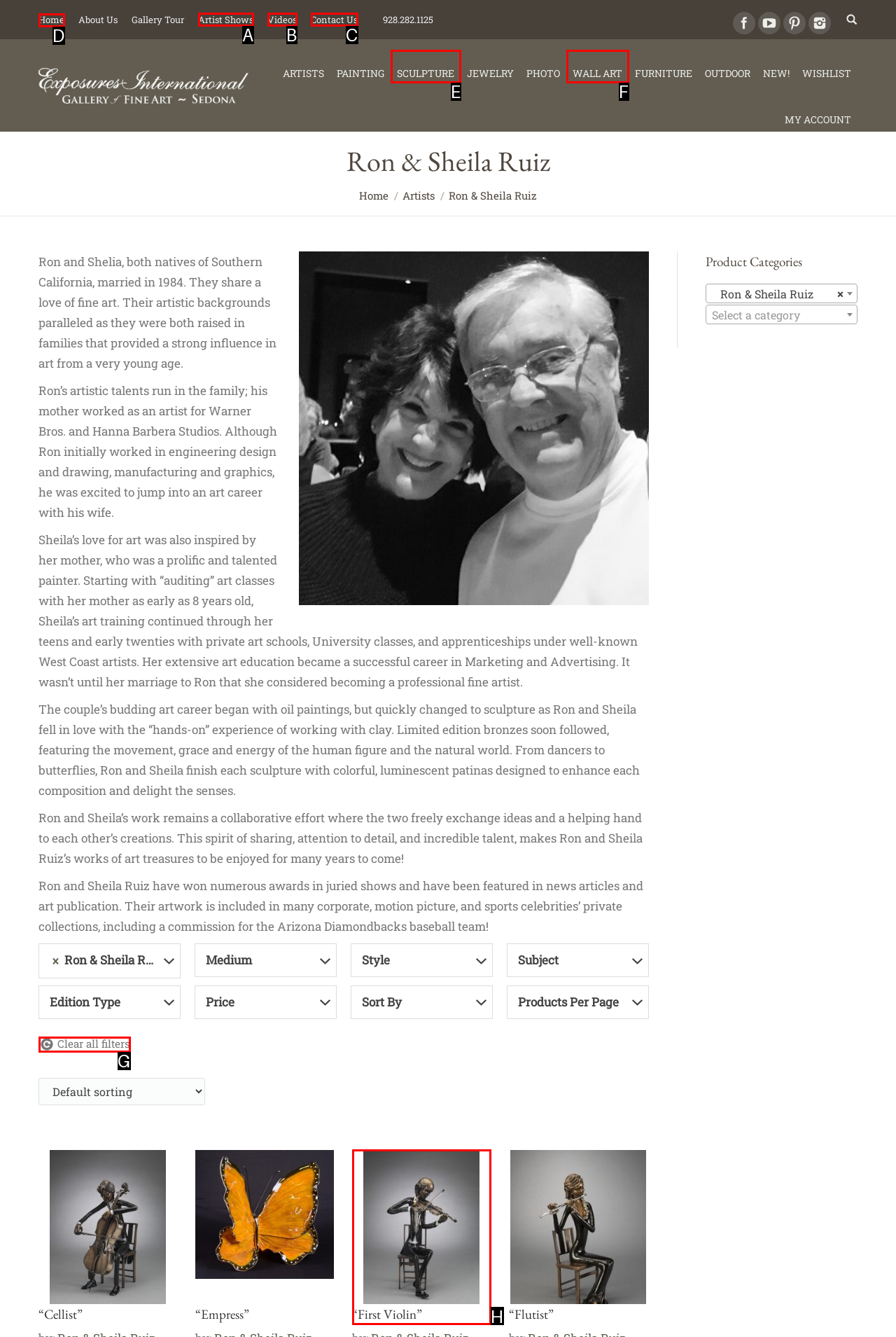Indicate the UI element to click to perform the task: Click on the 'Home' link. Reply with the letter corresponding to the chosen element.

D